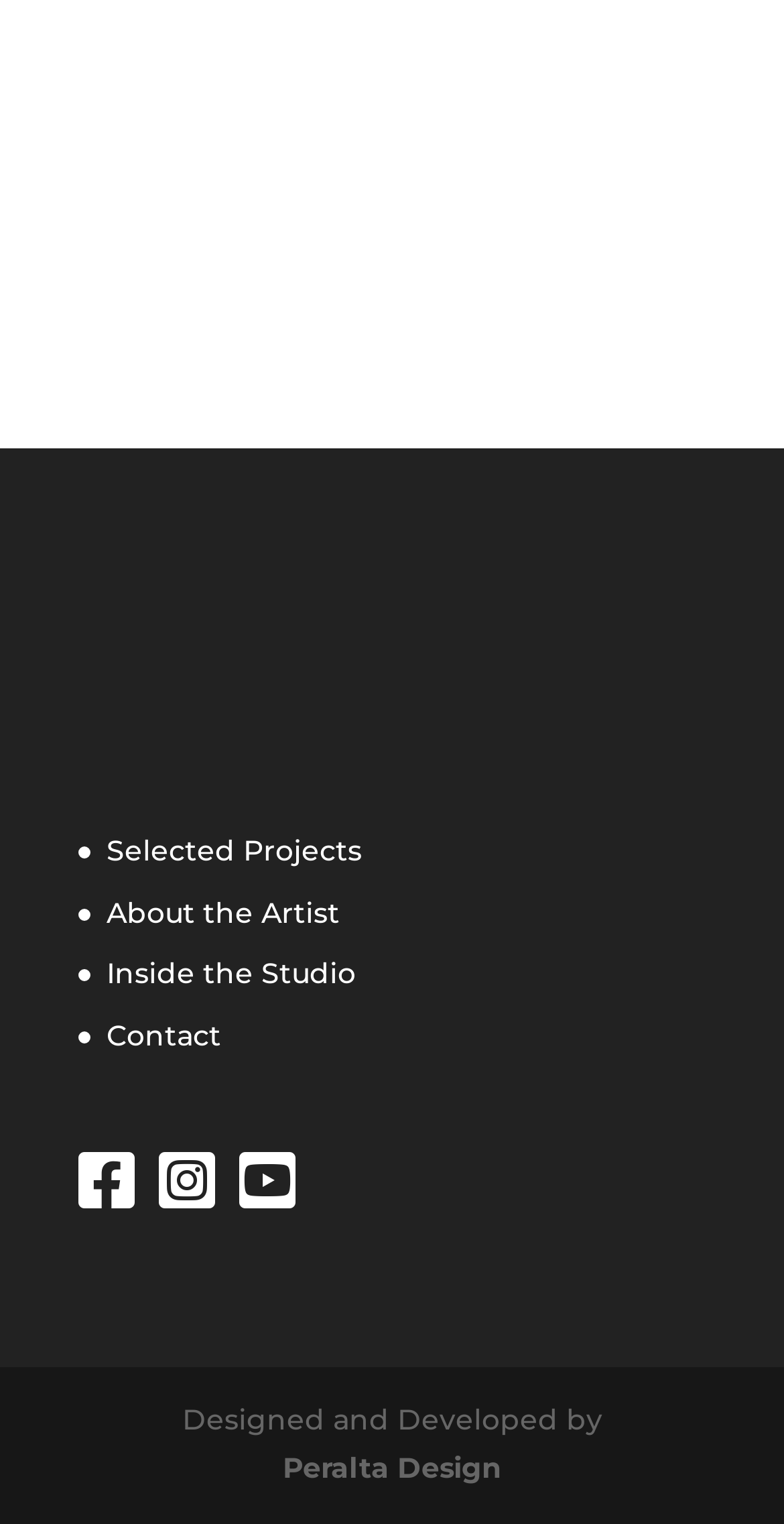Provide your answer in one word or a succinct phrase for the question: 
What is the purpose of the link at the top of the page?

Unknown